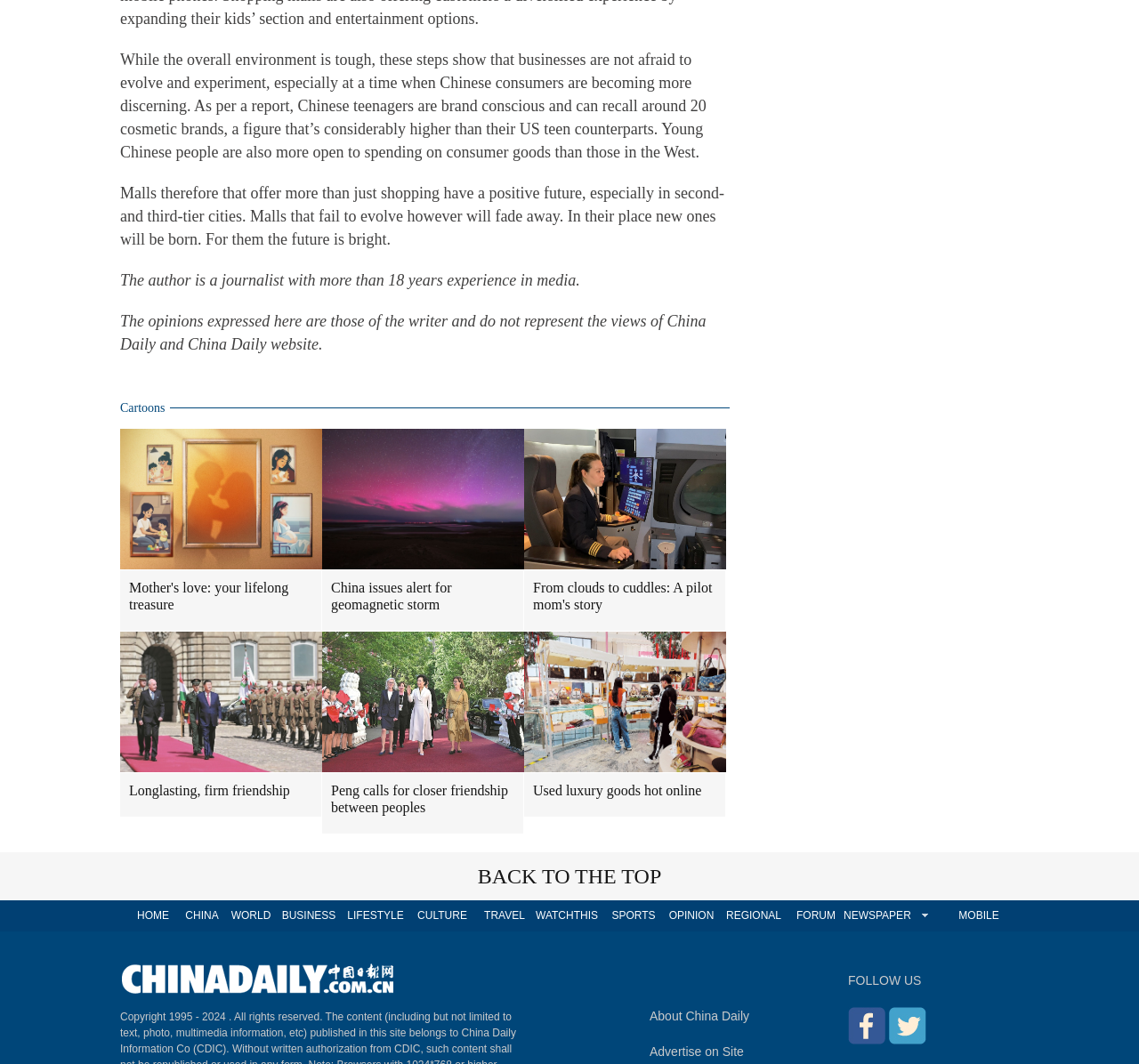Utilize the details in the image to thoroughly answer the following question: Who is the author of the article?

The author of the article is a journalist with more than 18 years of experience in media, as stated in the third paragraph of the article.